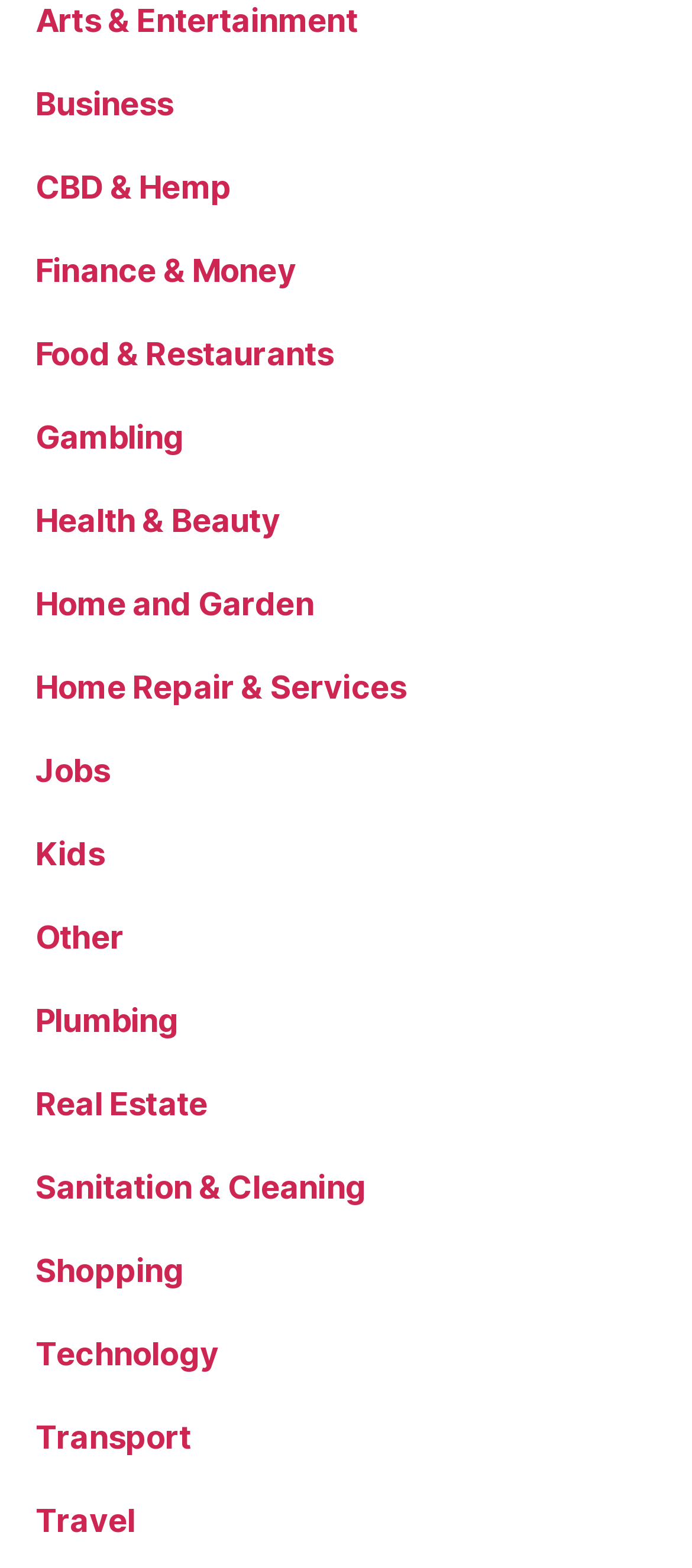Answer this question in one word or a short phrase: Is 'Jobs' a category related to 'Business'?

Maybe